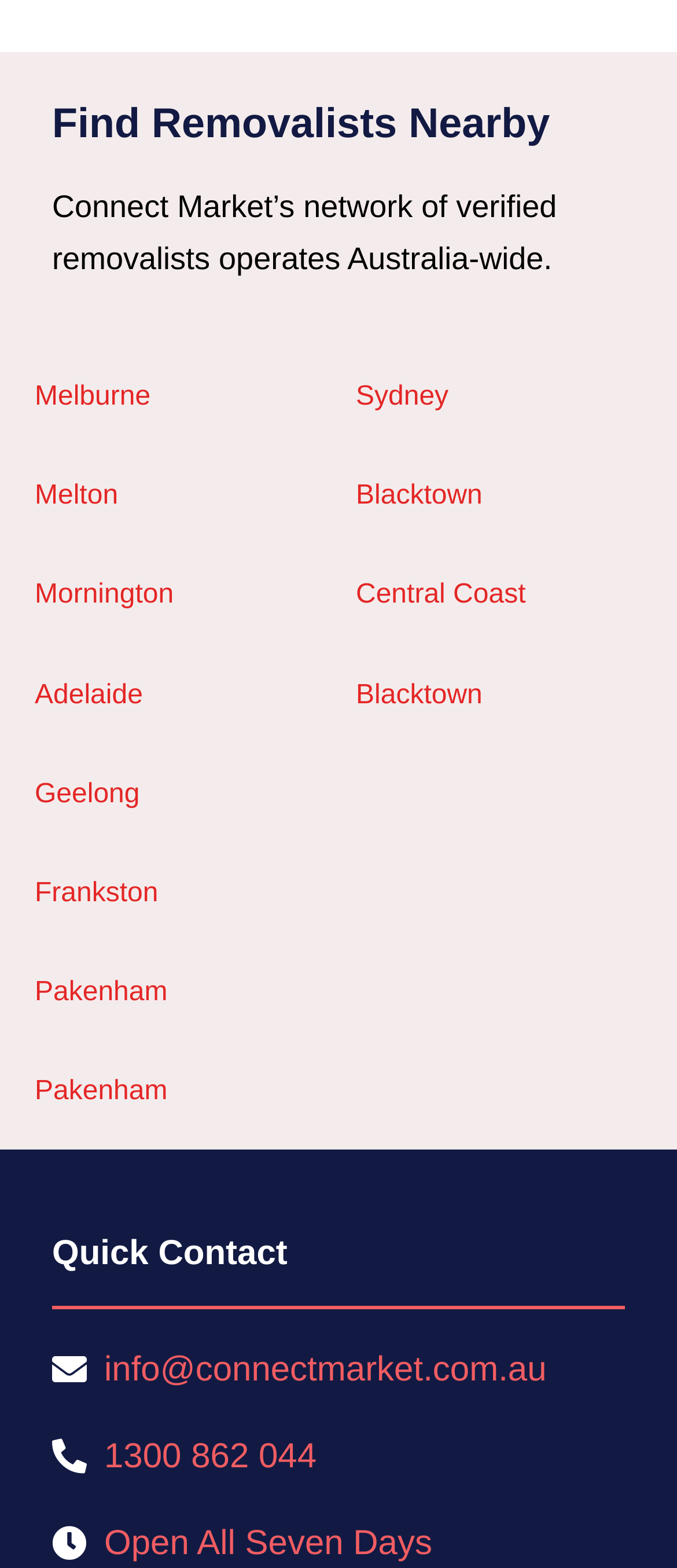What are the operating days of the removalists?
Answer the question with a detailed explanation, including all necessary information.

I found the StaticText element that says 'Open All Seven Days', which indicates that the removalists operate every day of the week.